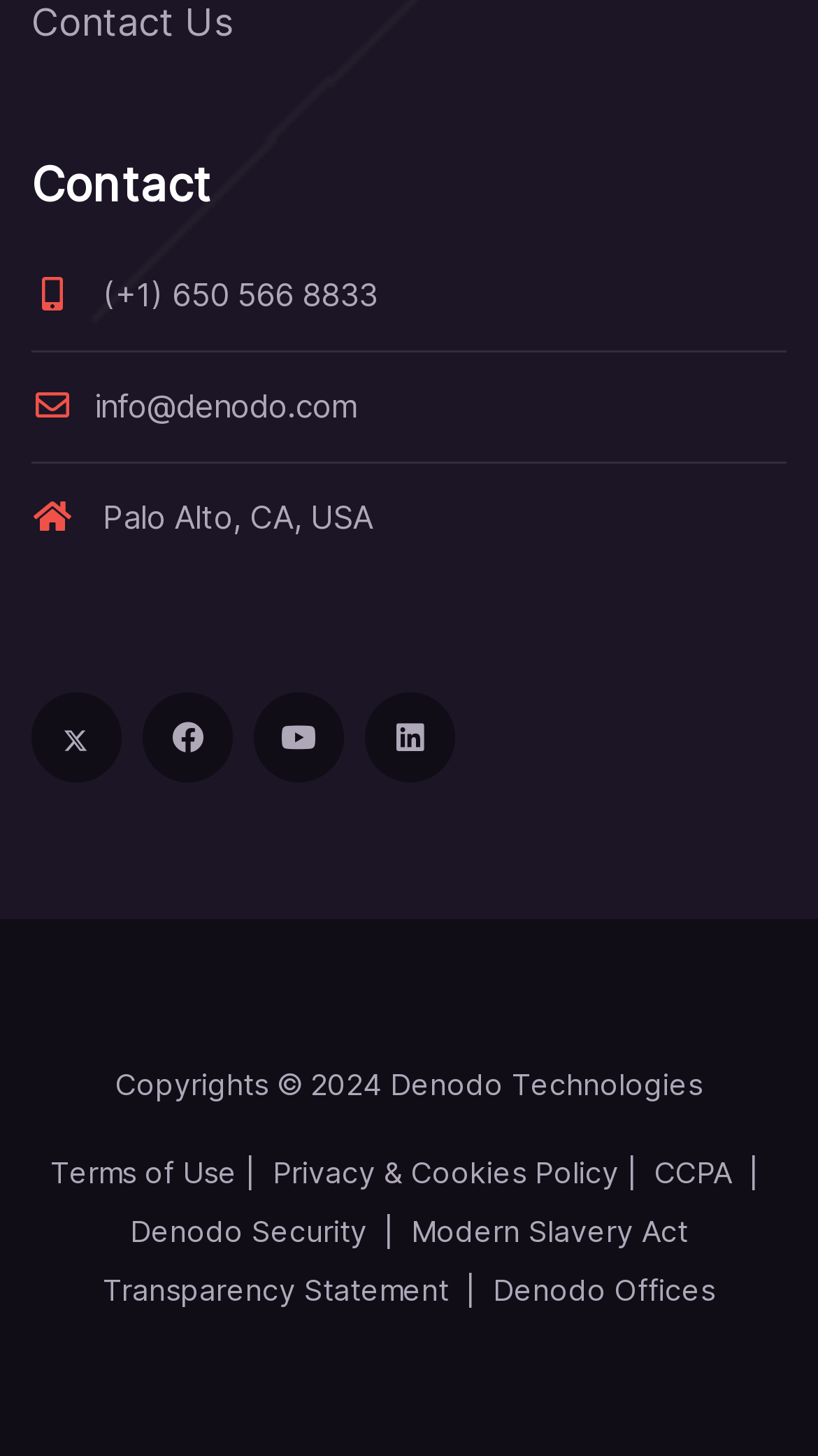Answer the question using only a single word or phrase: 
How many social media links are there?

4